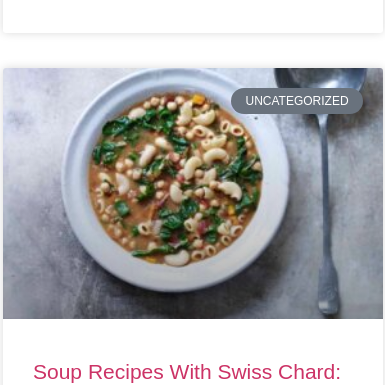Generate an in-depth description of the image.

This inviting image showcases a delicious bowl of soup featuring Swiss chard, highlighting its vibrant colors and hearty ingredients. The dish is adorned with small pasta shapes and a medley of fresh vegetables, beautifully contrasting with the rich broth. The caption emphasizes the versatility and nutrition of Swiss chard, while encouraging viewers to explore more soup recipes that celebrate this healthy leafy green. The label "UNCATEGORIZED" hints that this recipe might offer unique variations or innovative ideas. Perfect for a cozy meal, this soup captures both comfort and nourishment, making it an enticing option for any dining occasion.